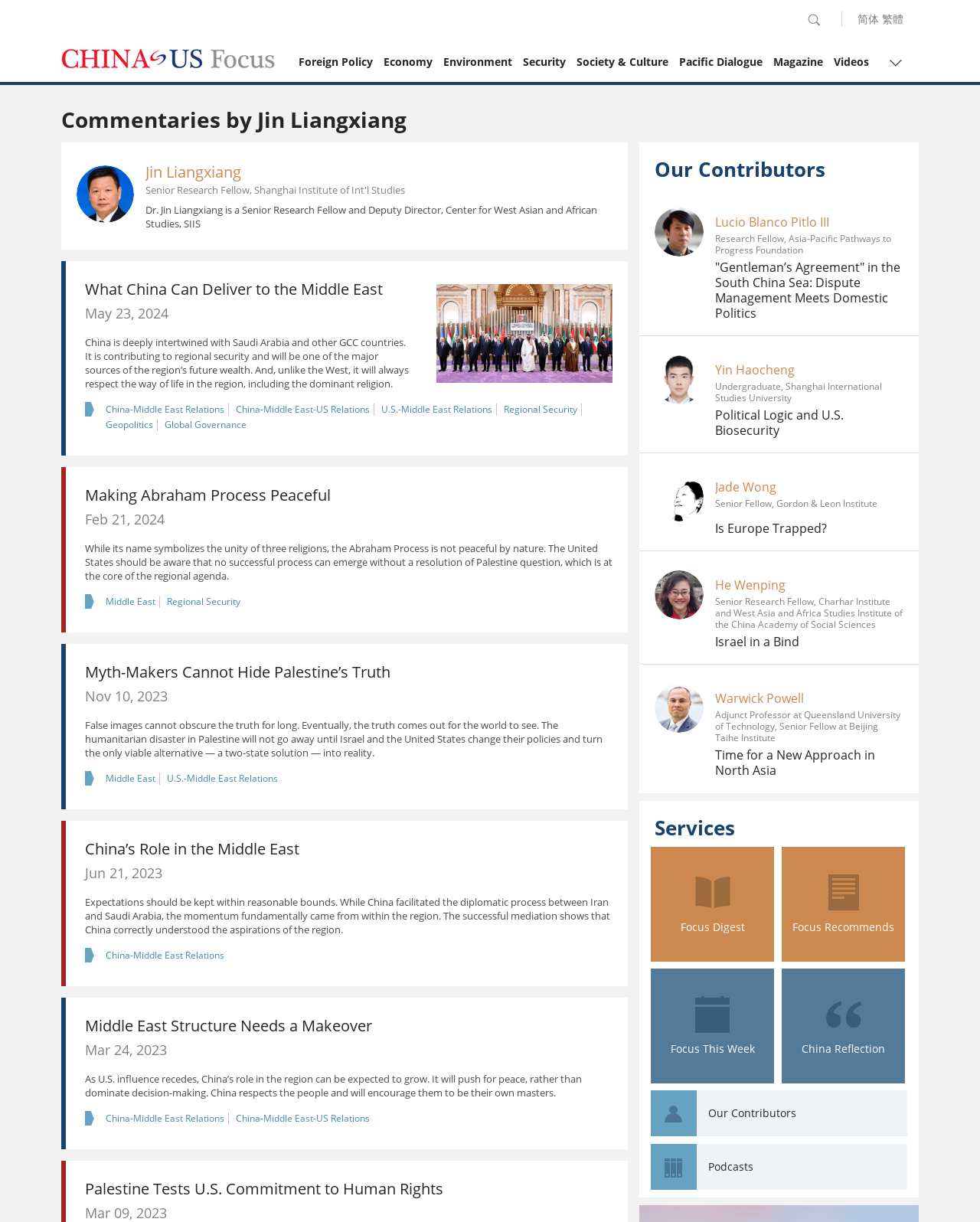Locate the bounding box coordinates of the area where you should click to accomplish the instruction: "View commentaries by Jin Liangxiang".

[0.062, 0.086, 0.415, 0.11]